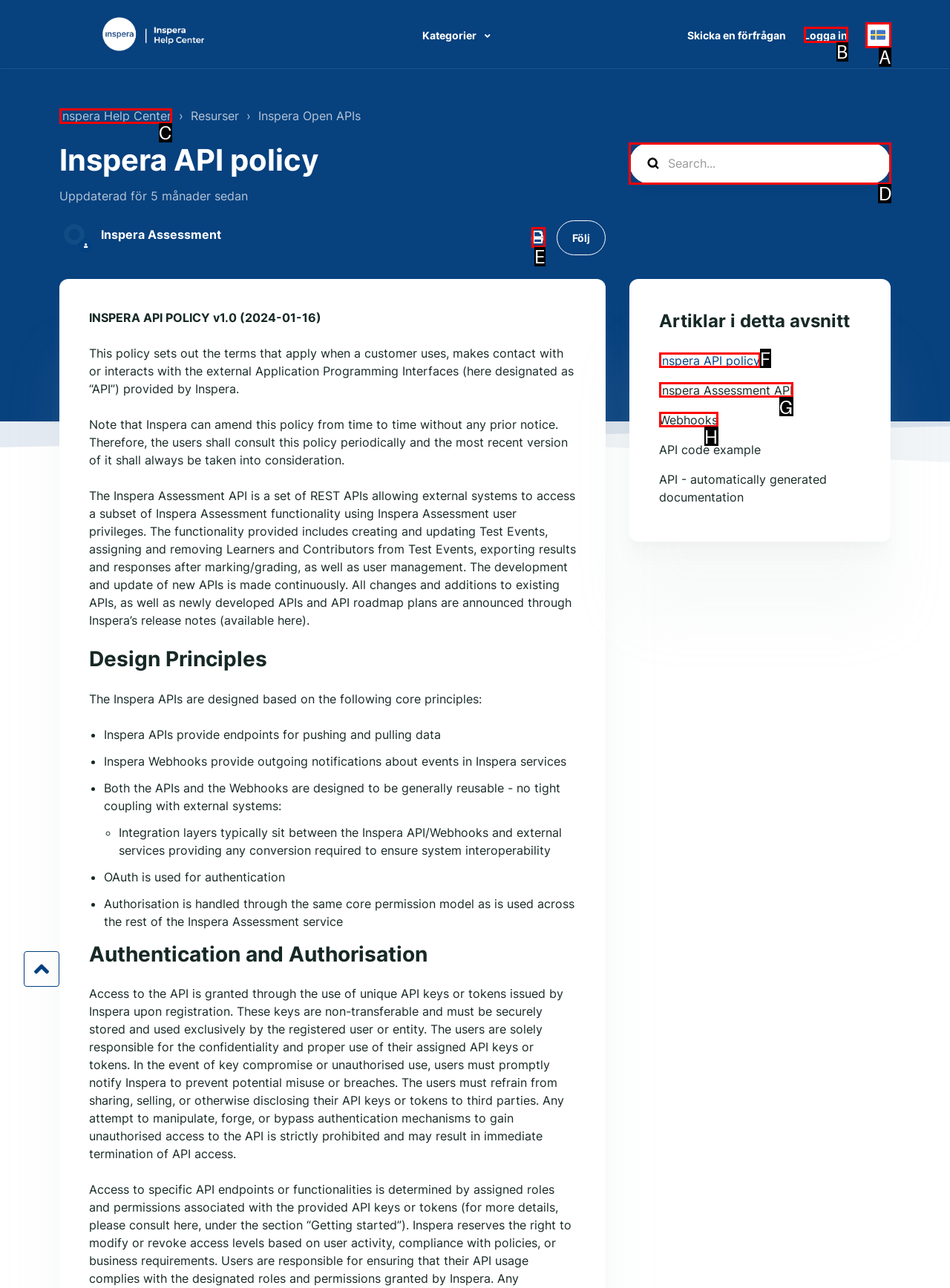For the instruction: Search for something, determine the appropriate UI element to click from the given options. Respond with the letter corresponding to the correct choice.

D